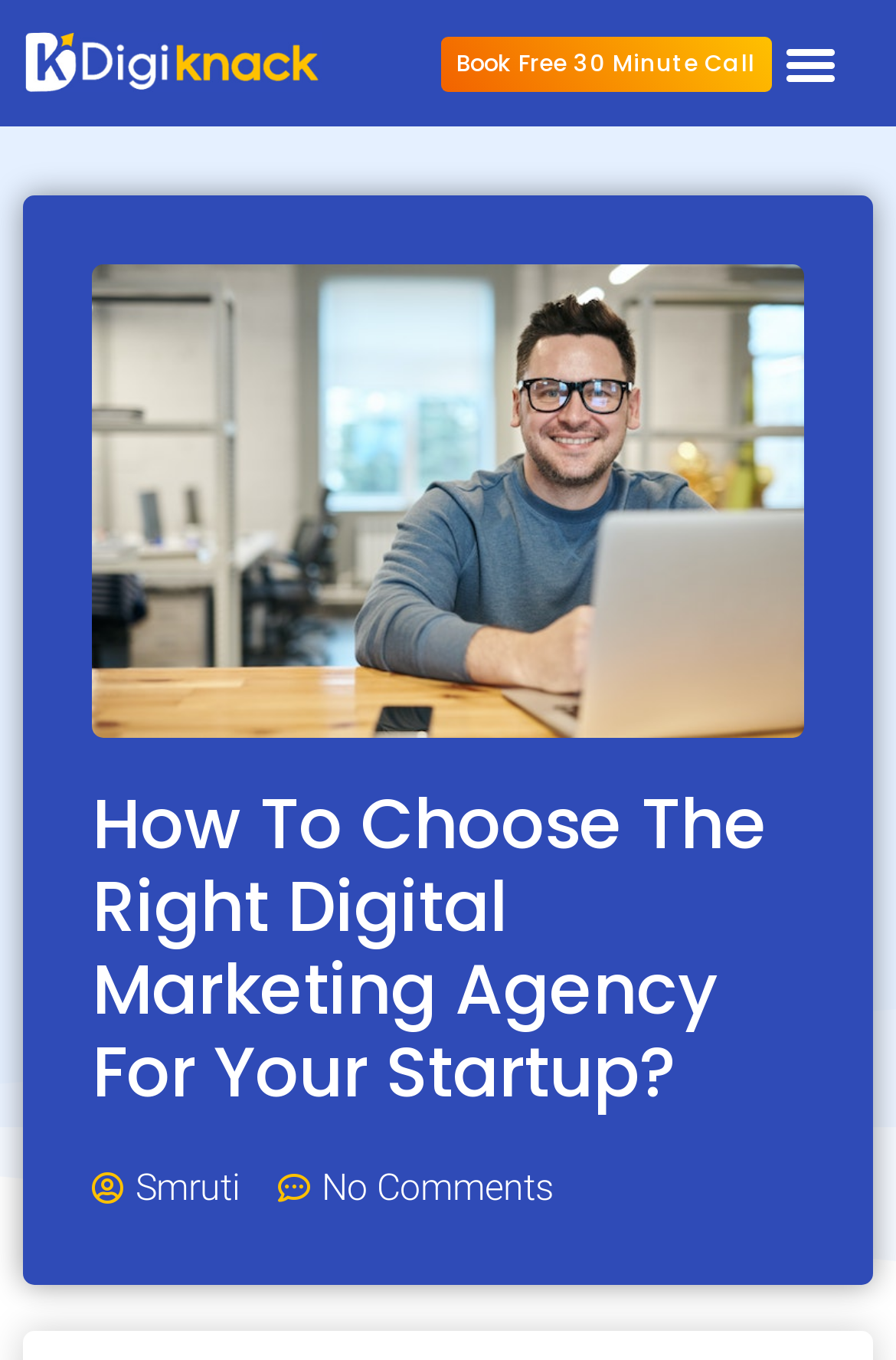Please reply to the following question with a single word or a short phrase:
What is the purpose of the 'Book Free 30 Minute Call' link?

Schedule a call